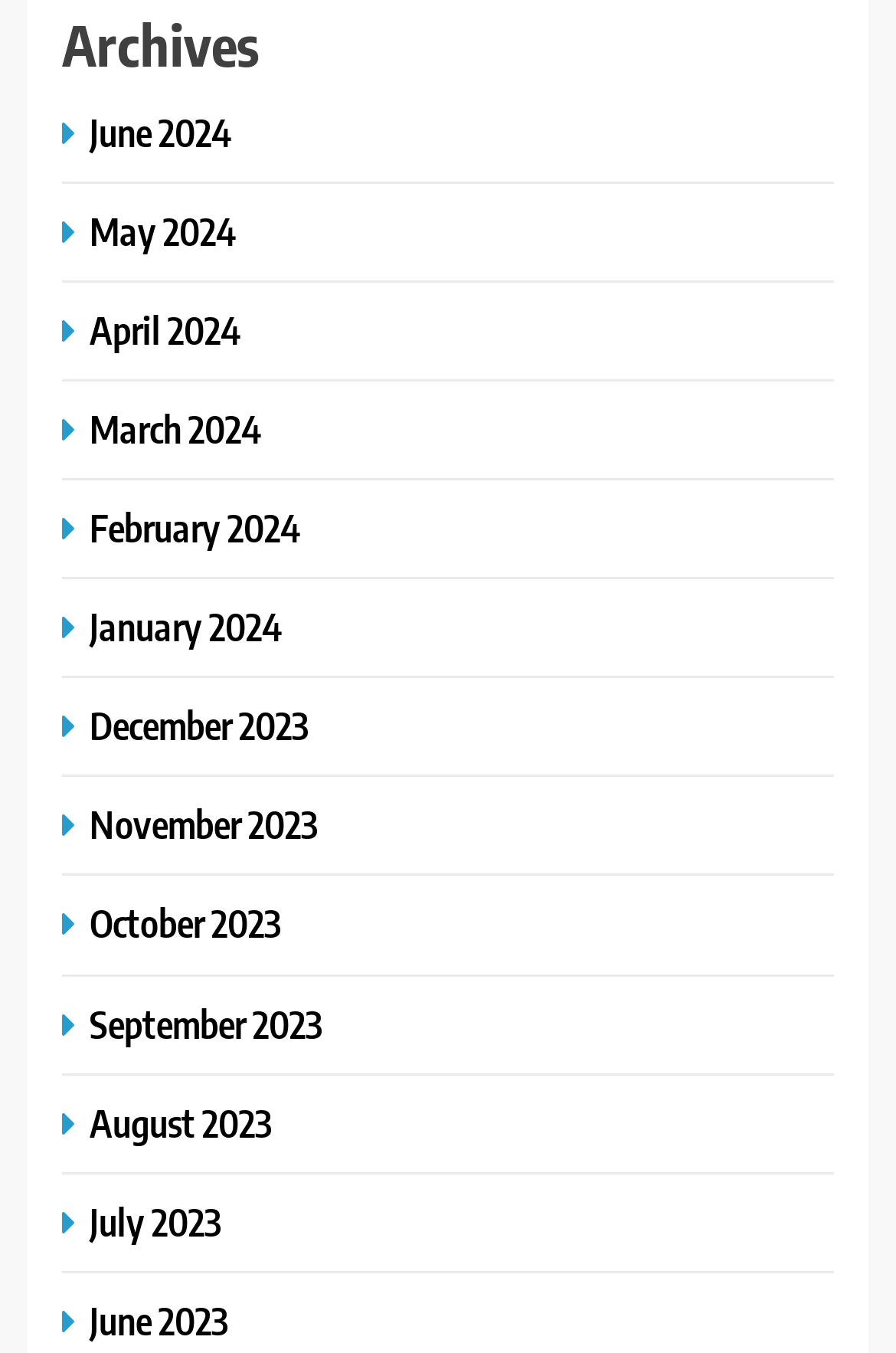Locate the bounding box coordinates of the area where you should click to accomplish the instruction: "view June 2024 archives".

[0.069, 0.079, 0.272, 0.115]